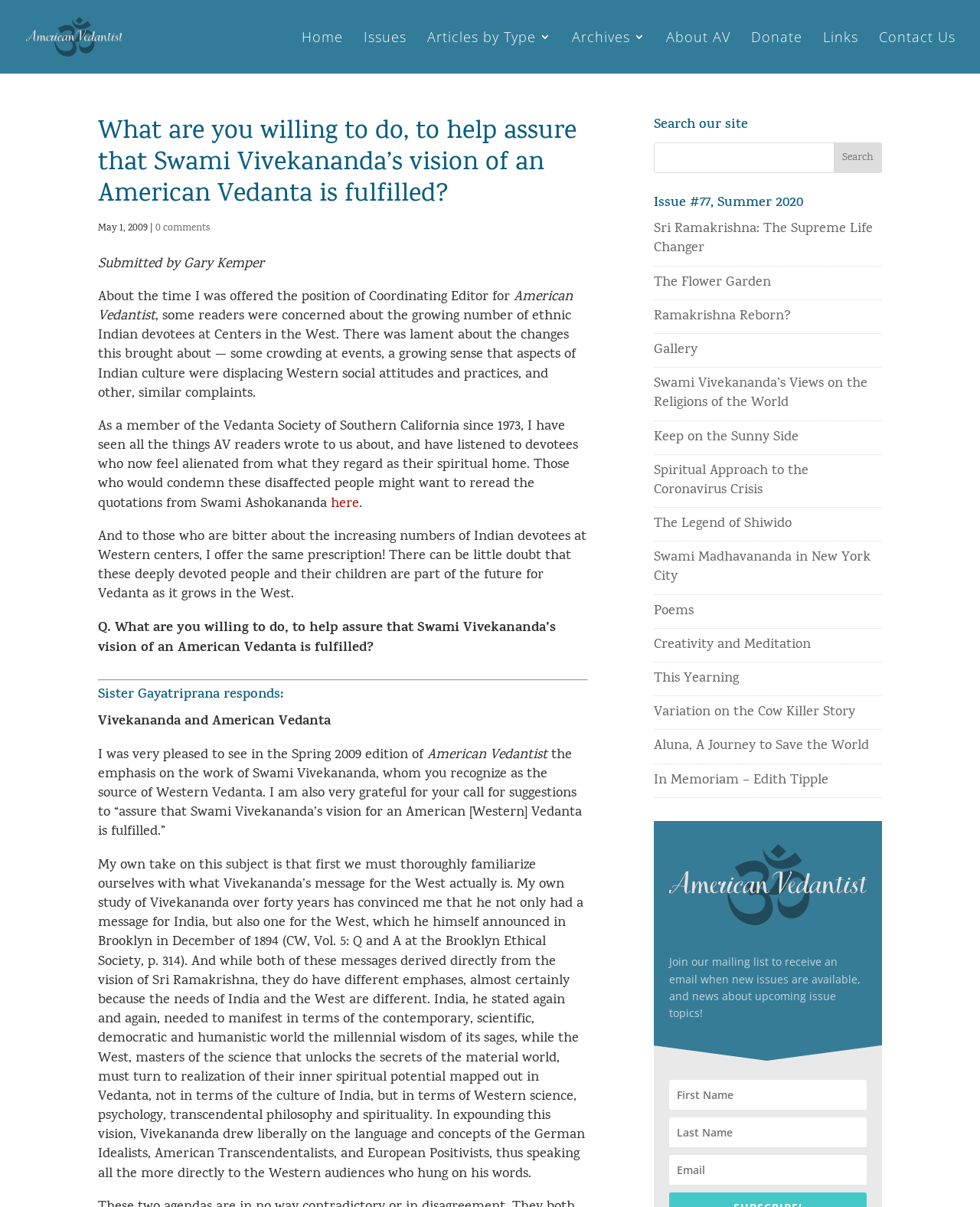What is the main title displayed on this webpage?

What are you willing to do, to help assure that Swami Vivekananda’s vision of an American Vedanta is fulfilled?